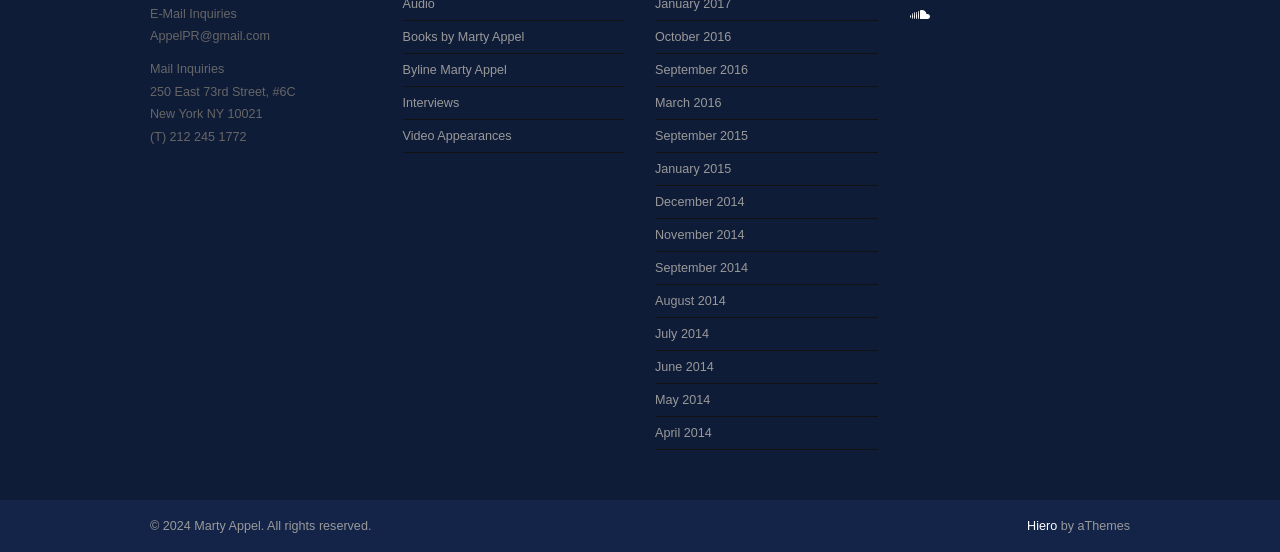Determine the bounding box coordinates of the target area to click to execute the following instruction: "Click on Books by Marty Appel."

[0.314, 0.054, 0.41, 0.079]